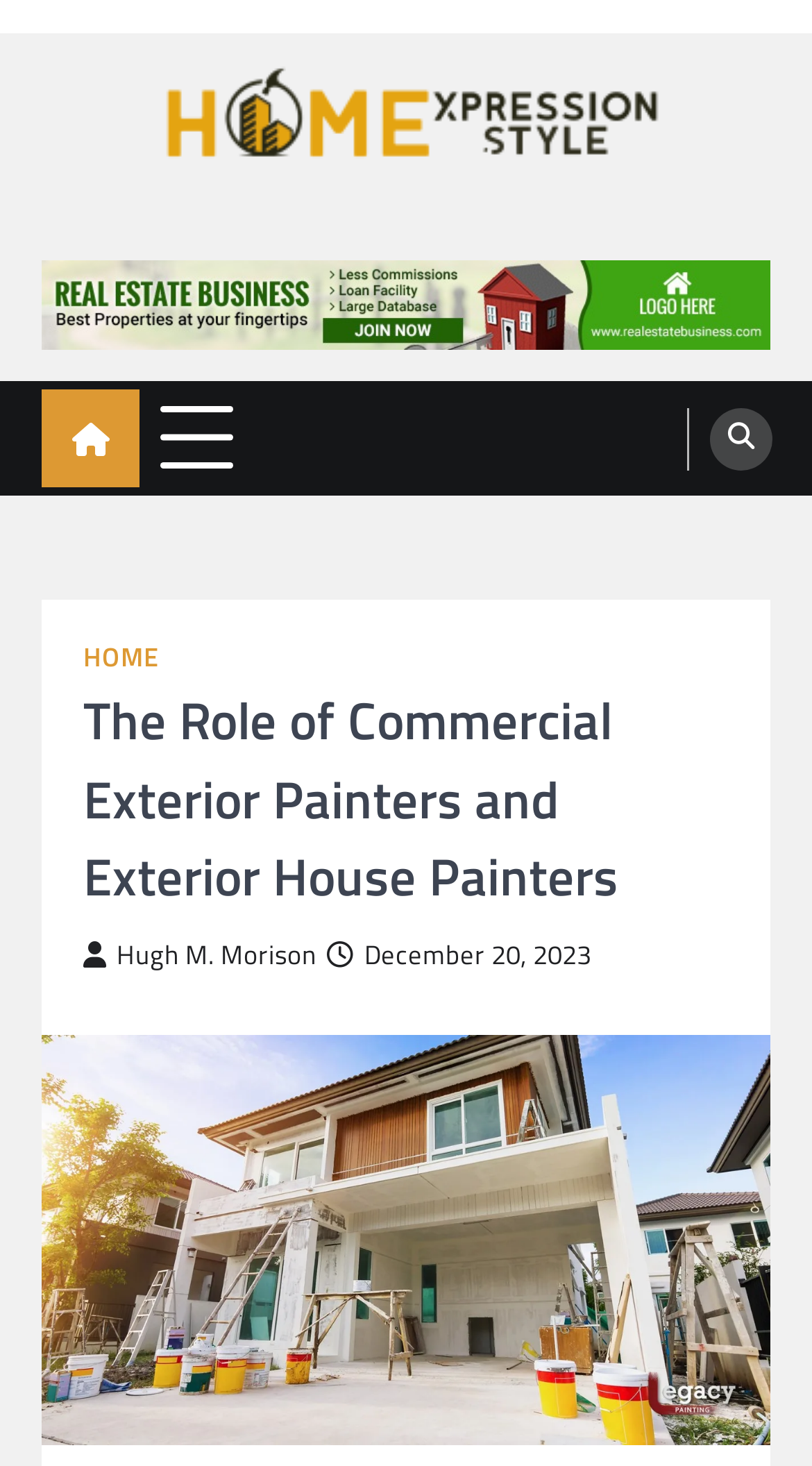With reference to the screenshot, provide a detailed response to the question below:
What is the author of the article?

I found the answer by looking at the link element with the bounding box coordinates [0.103, 0.637, 0.39, 0.664], which contains the text ' Hugh M. Morison'.